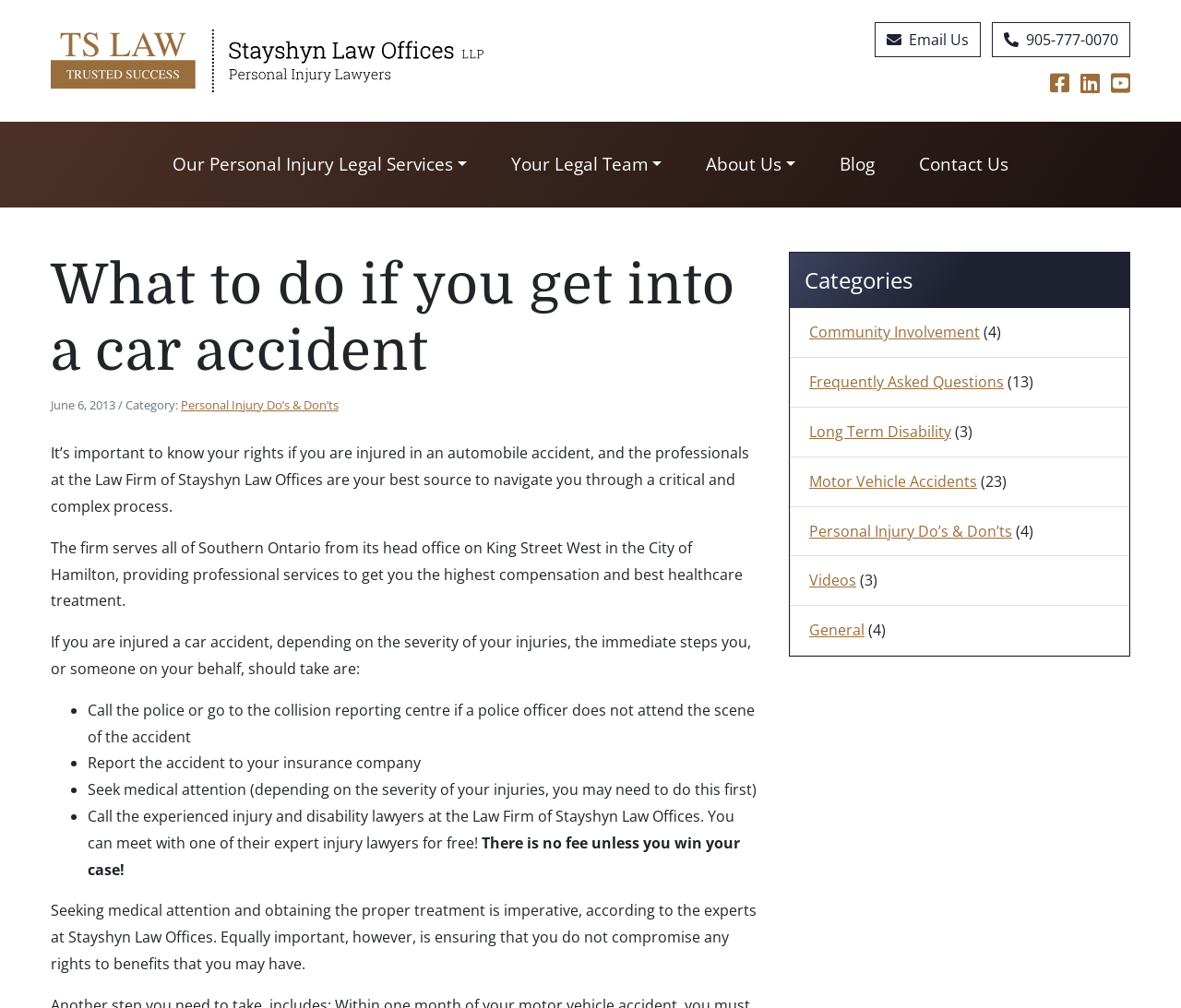Please identify the bounding box coordinates of the region to click in order to complete the given instruction: "Search caselaw". The coordinates should be four float numbers between 0 and 1, i.e., [left, top, right, bottom].

None